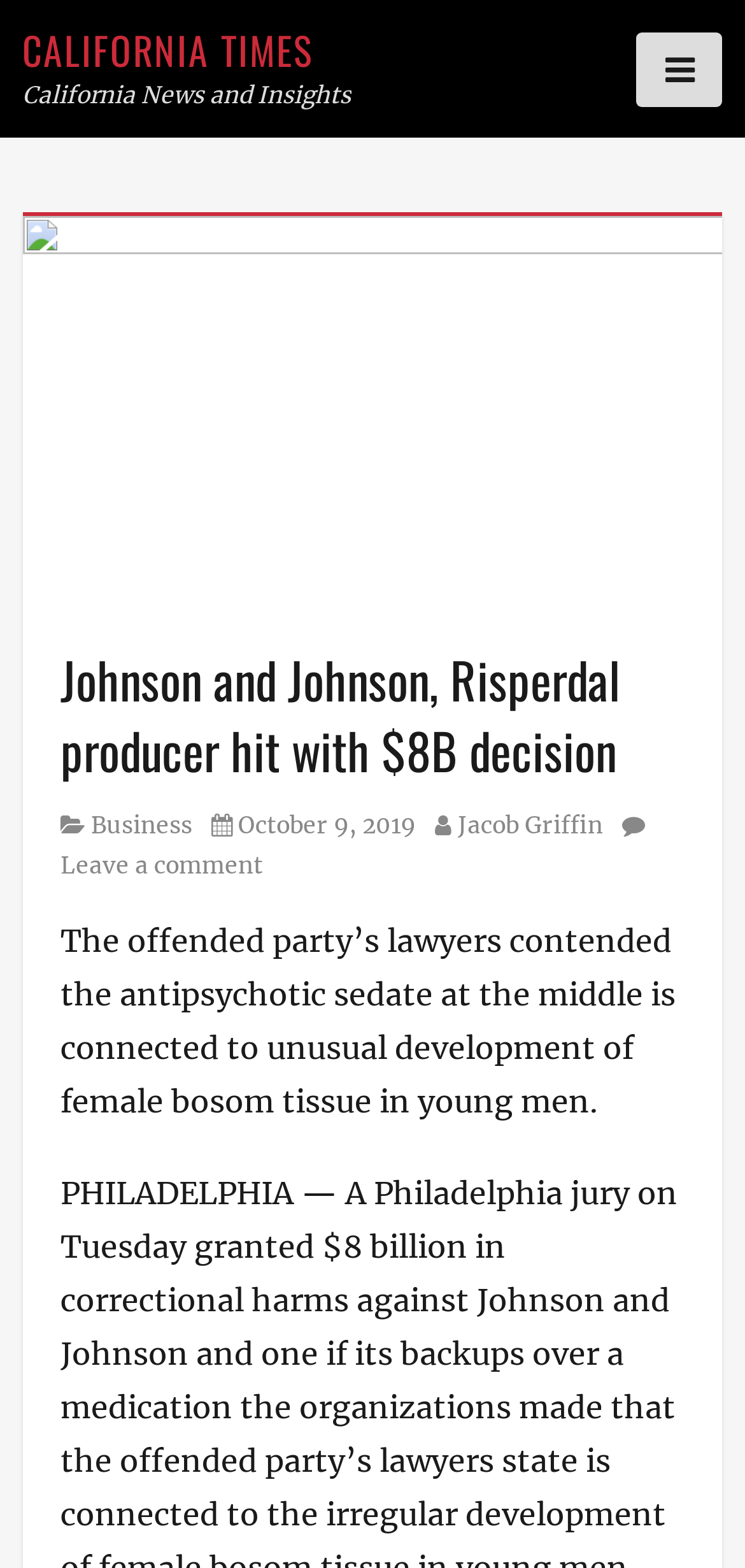Generate a thorough caption that explains the contents of the webpage.

The webpage appears to be a news article from California Times. At the top left, there is a link to the California Times website. Next to it, there is a static text "California News and Insights". On the top right, there is a button with an icon, which is not expanded.

Below the top section, there is a large figure that spans across the page. Above this figure, there is a header section that contains the title of the article "Johnson and Johnson, Risperdal producer hit with $8B decision". The title is followed by a category label "Category" and a link to the business section. The posting date "October 9, 2019" is also displayed, along with the author's name "Jacob Griffin" and a link to leave a comment.

The main content of the article starts below the header section, with a paragraph of text that summarizes the article. The text explains that the lawyers of the offended party claimed that the antipsychotic drug Risperdal is linked to abnormal growth of female breast tissue in young men.